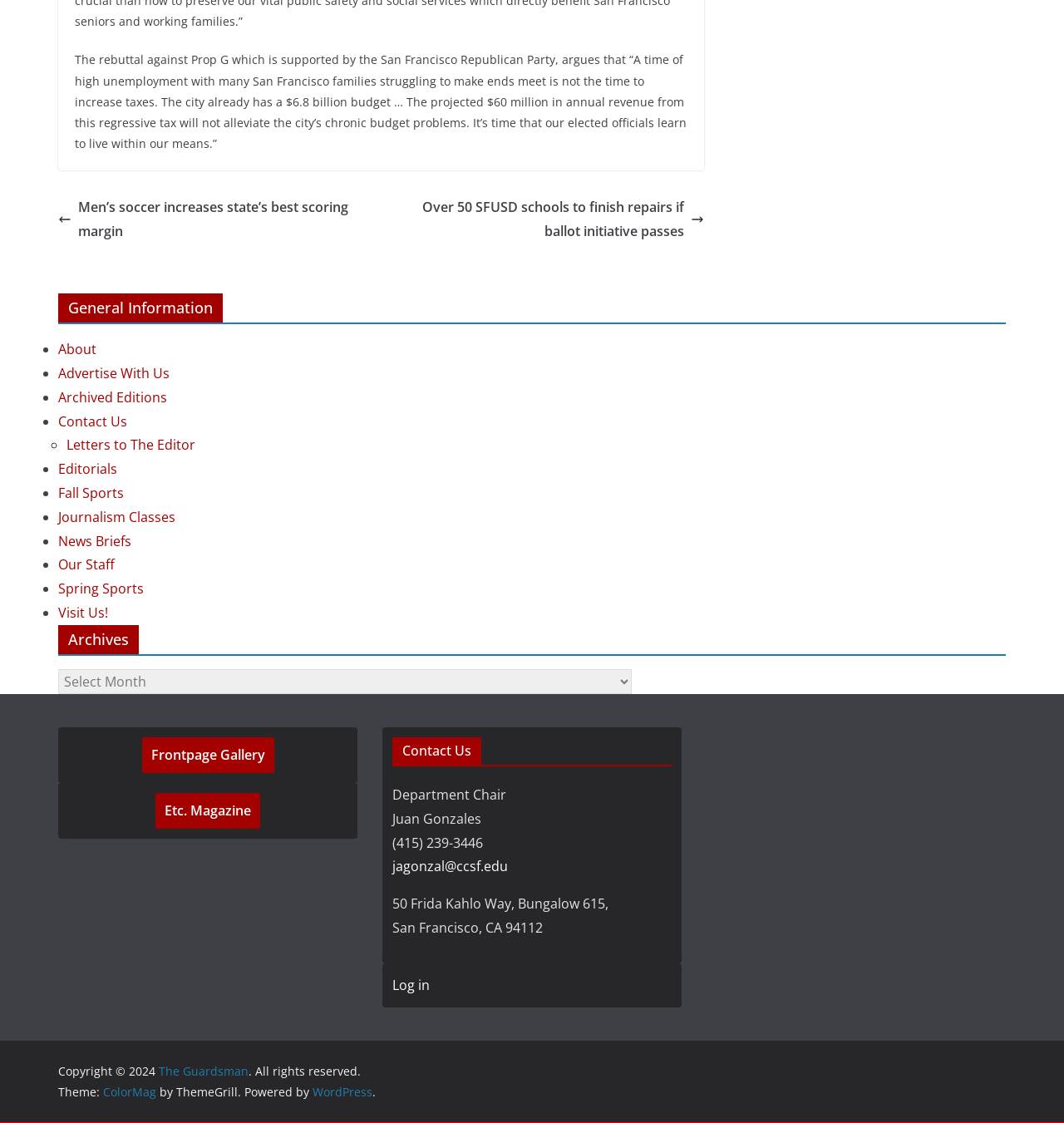Please find and report the bounding box coordinates of the element to click in order to perform the following action: "Read about rebuttal against Prop G". The coordinates should be expressed as four float numbers between 0 and 1, in the format [left, top, right, bottom].

[0.07, 0.046, 0.645, 0.135]